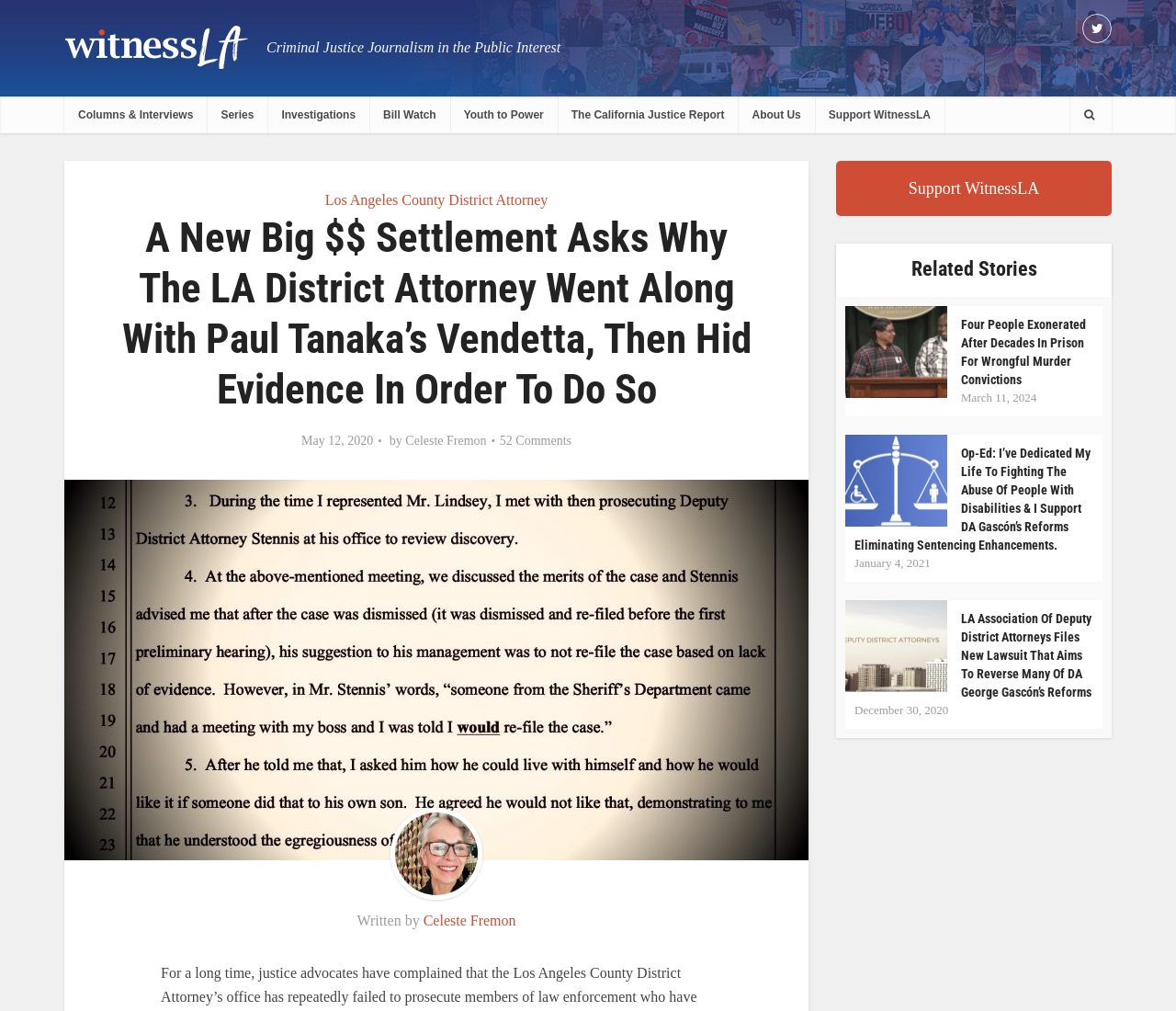Find the bounding box coordinates of the clickable element required to execute the following instruction: "Click the link to About Us". Provide the coordinates as four float numbers between 0 and 1, i.e., [left, top, right, bottom].

[0.628, 0.095, 0.693, 0.132]